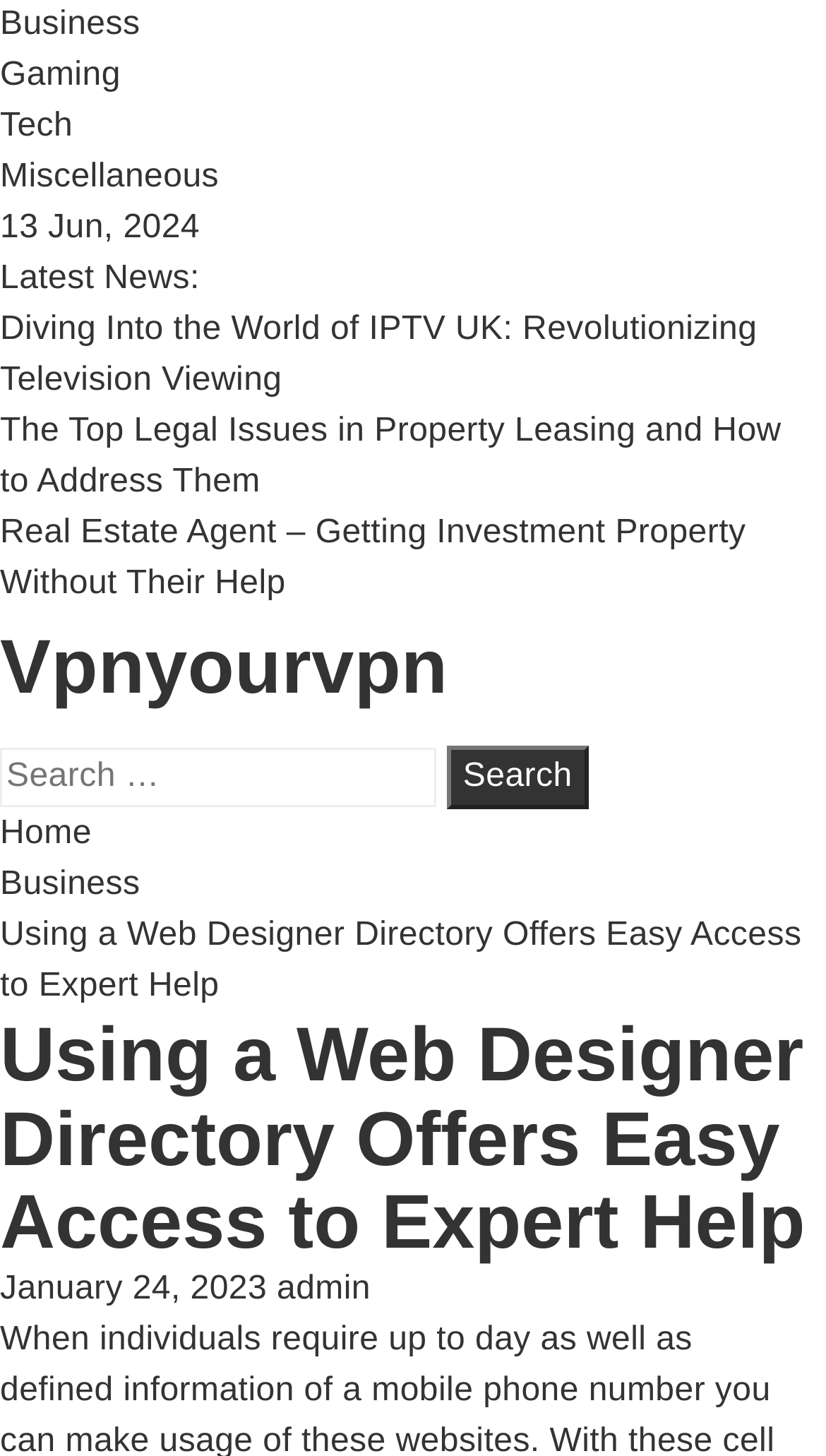Determine the bounding box coordinates for the clickable element required to fulfill the instruction: "Click on Business". Provide the coordinates as four float numbers between 0 and 1, i.e., [left, top, right, bottom].

[0.0, 0.004, 0.17, 0.029]